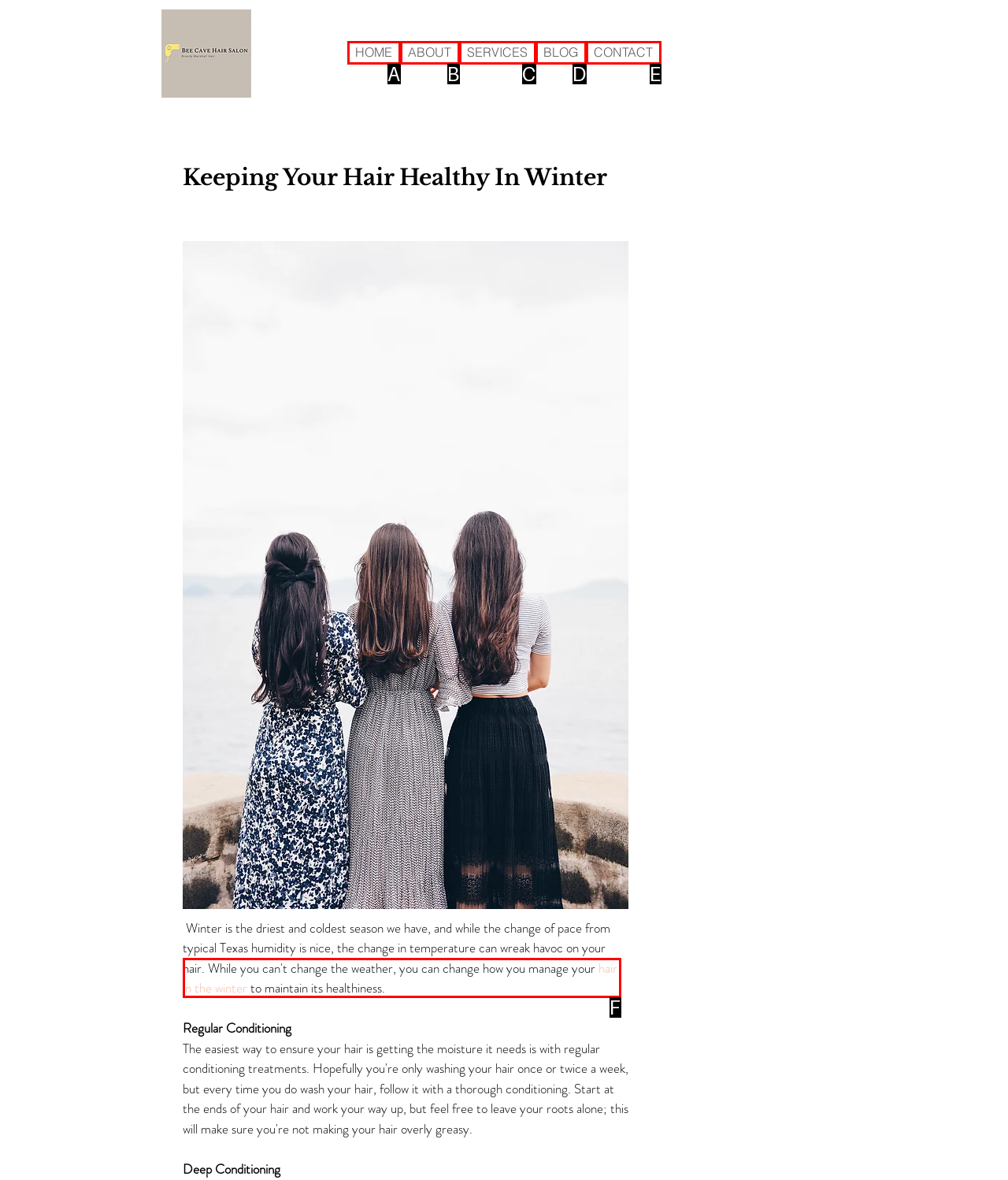Match the following description to the correct HTML element: hair in the winter Indicate your choice by providing the letter.

F